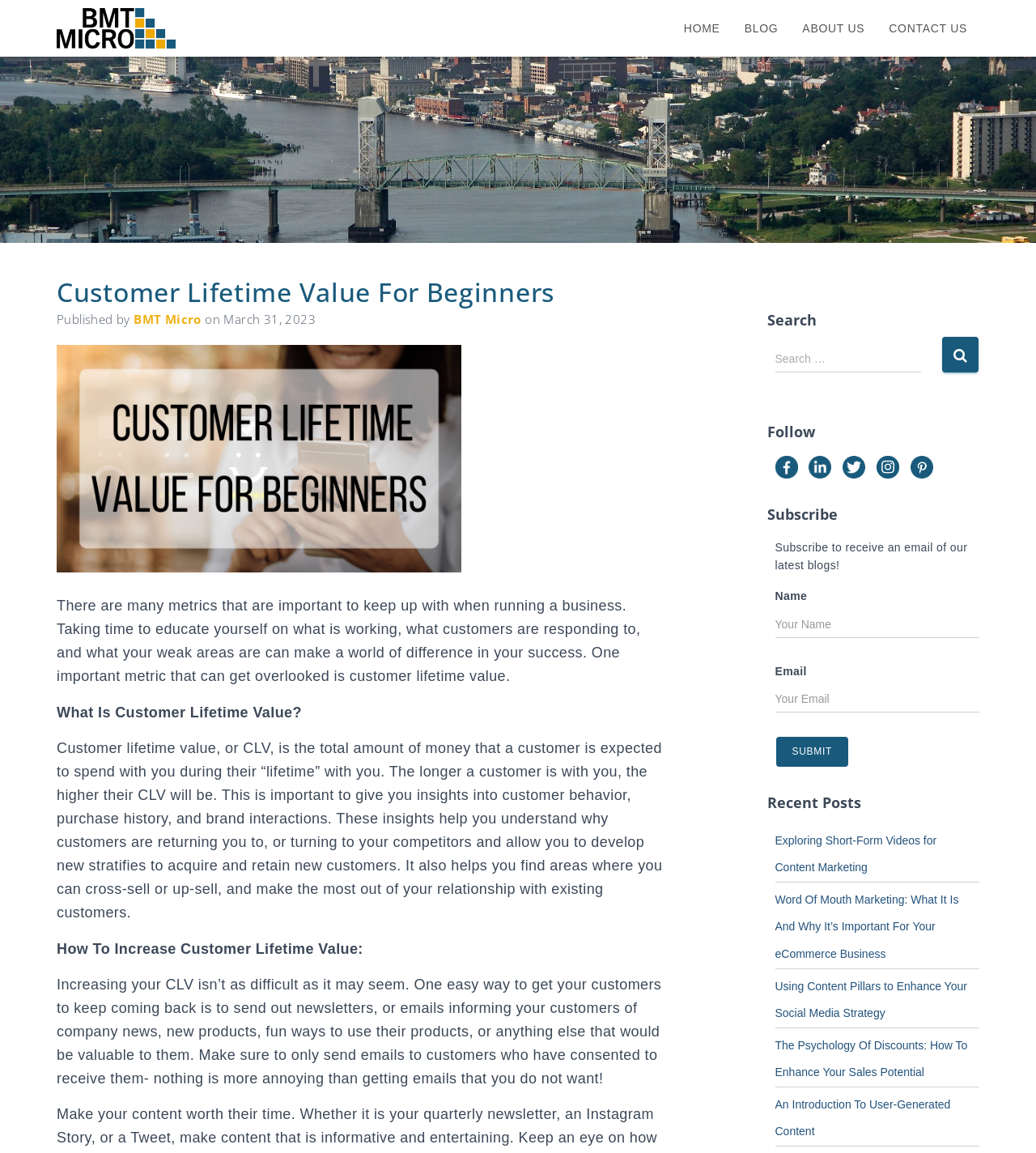Find the bounding box coordinates of the element I should click to carry out the following instruction: "Subscribe to receive the latest blogs".

[0.749, 0.639, 0.819, 0.665]